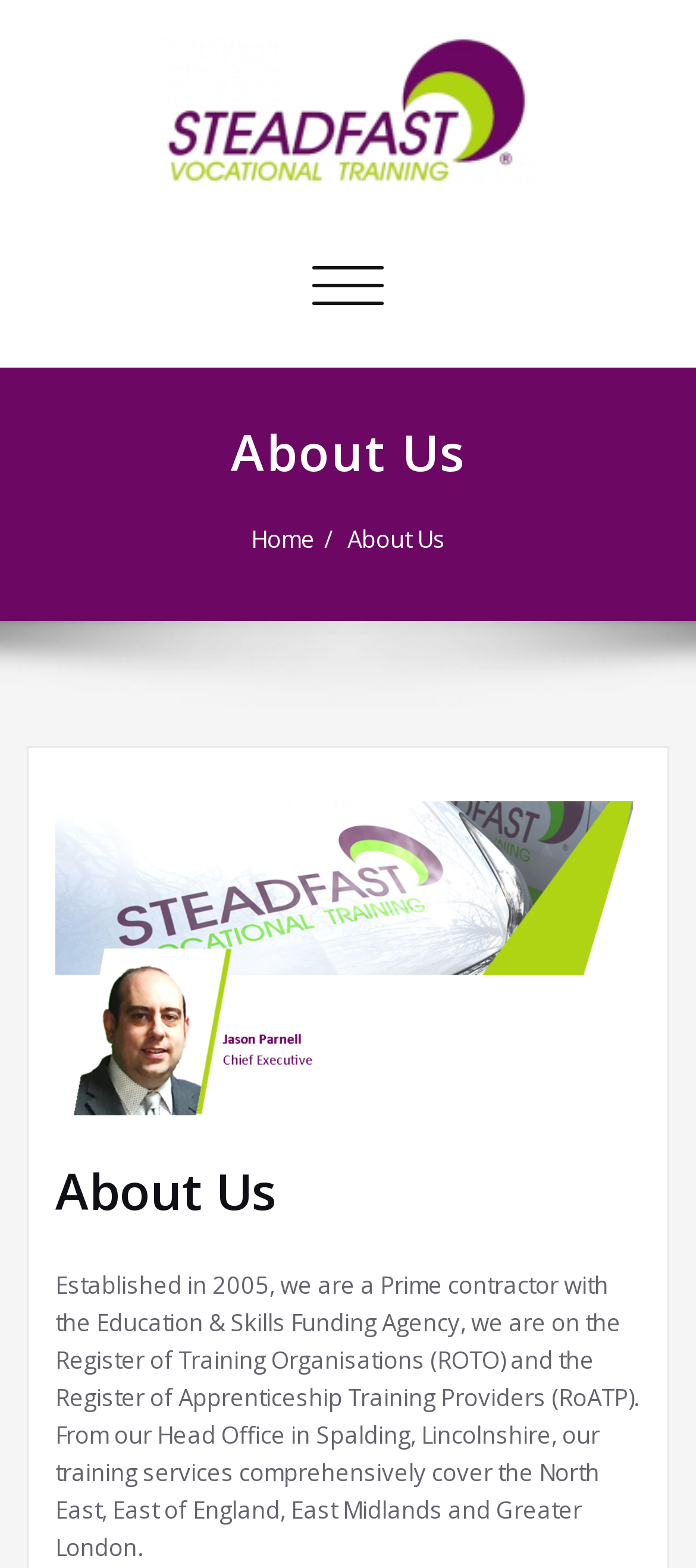Describe in detail what you see on the webpage.

The webpage is about Steadfast Training Courses, specifically the "About Us" section. At the top, there is a logo of Steadfast Training Courses, which is an image, accompanied by a link with the same name. To the right of the logo, there is a button labeled "Toggle navigation". 

Below the logo and the button, there is a heading that reads "About Us". Underneath this heading, there are two links, "Home" and "About Us", which are positioned side by side. 

Further down, there is a section with a heading that is not explicitly stated, but it contains an image. Below this section, there is another heading that reads "About Us" again. 

The main content of the page is a block of text that describes the company, stating that it was established in 2005, and provides information about its services and locations. This text is positioned below the previous sections, taking up most of the page's vertical space.